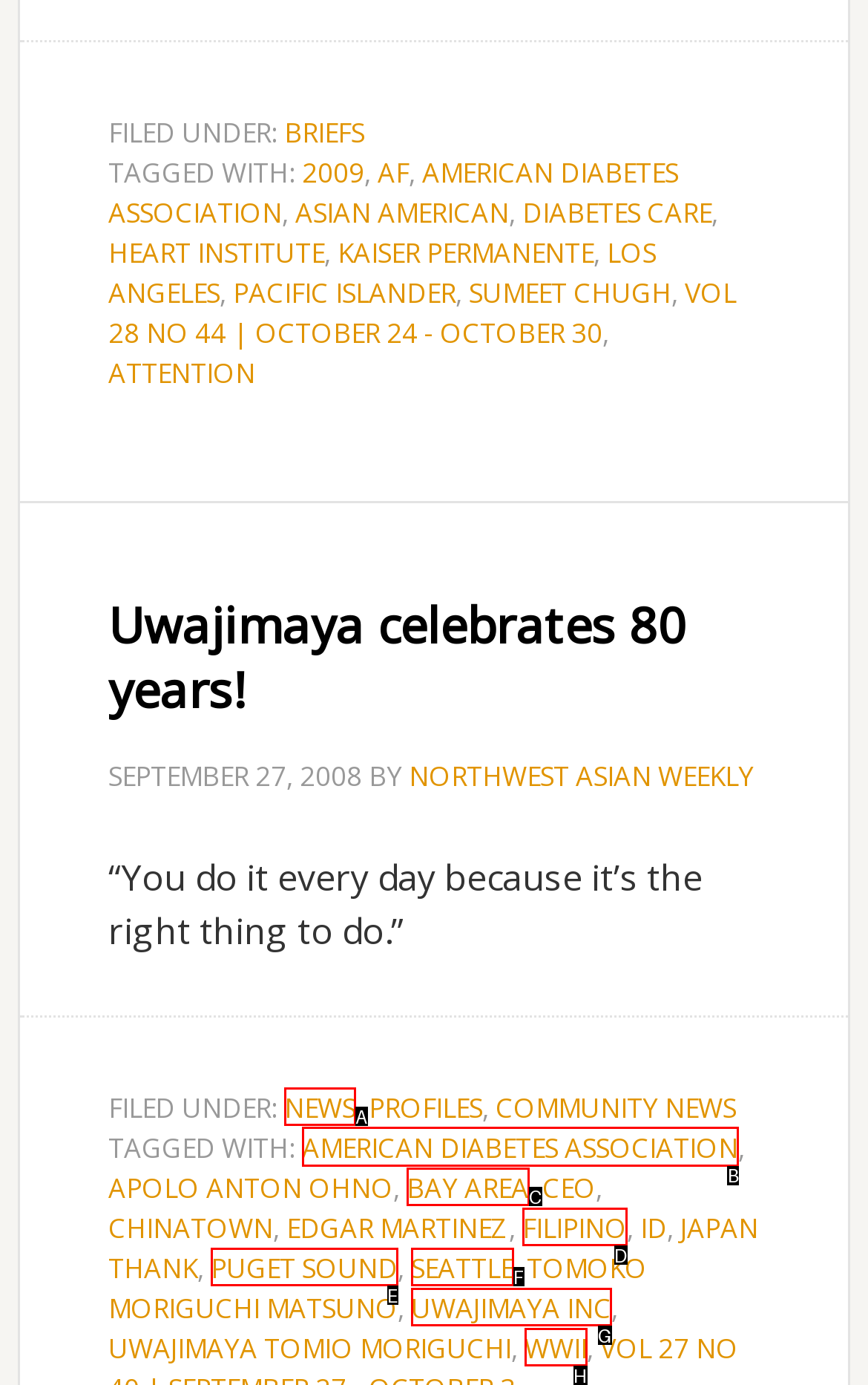Which choice should you pick to execute the task: Learn more about 'AMERICAN DIABETES ASSOCIATION'
Respond with the letter associated with the correct option only.

B